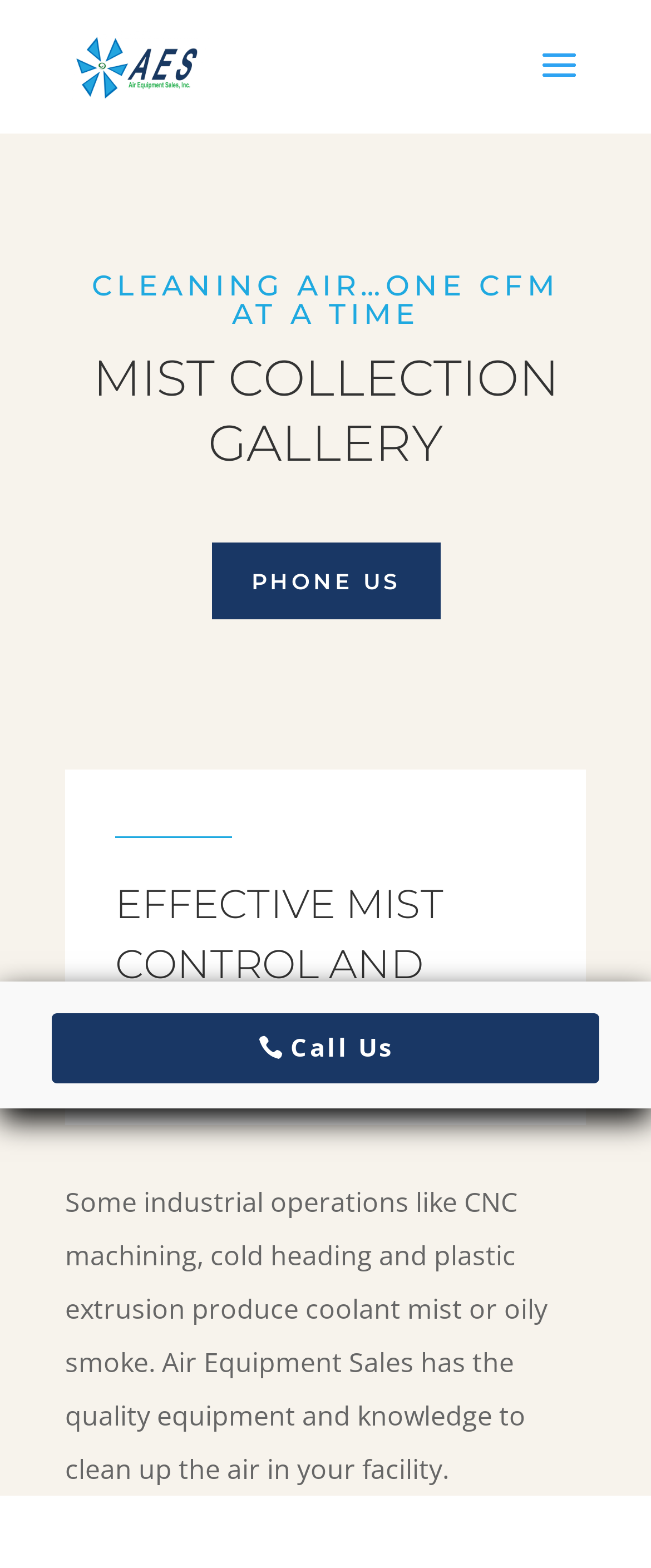Answer the question with a single word or phrase: 
What type of operations produce coolant mist?

CNC machining, cold heading, plastic extrusion